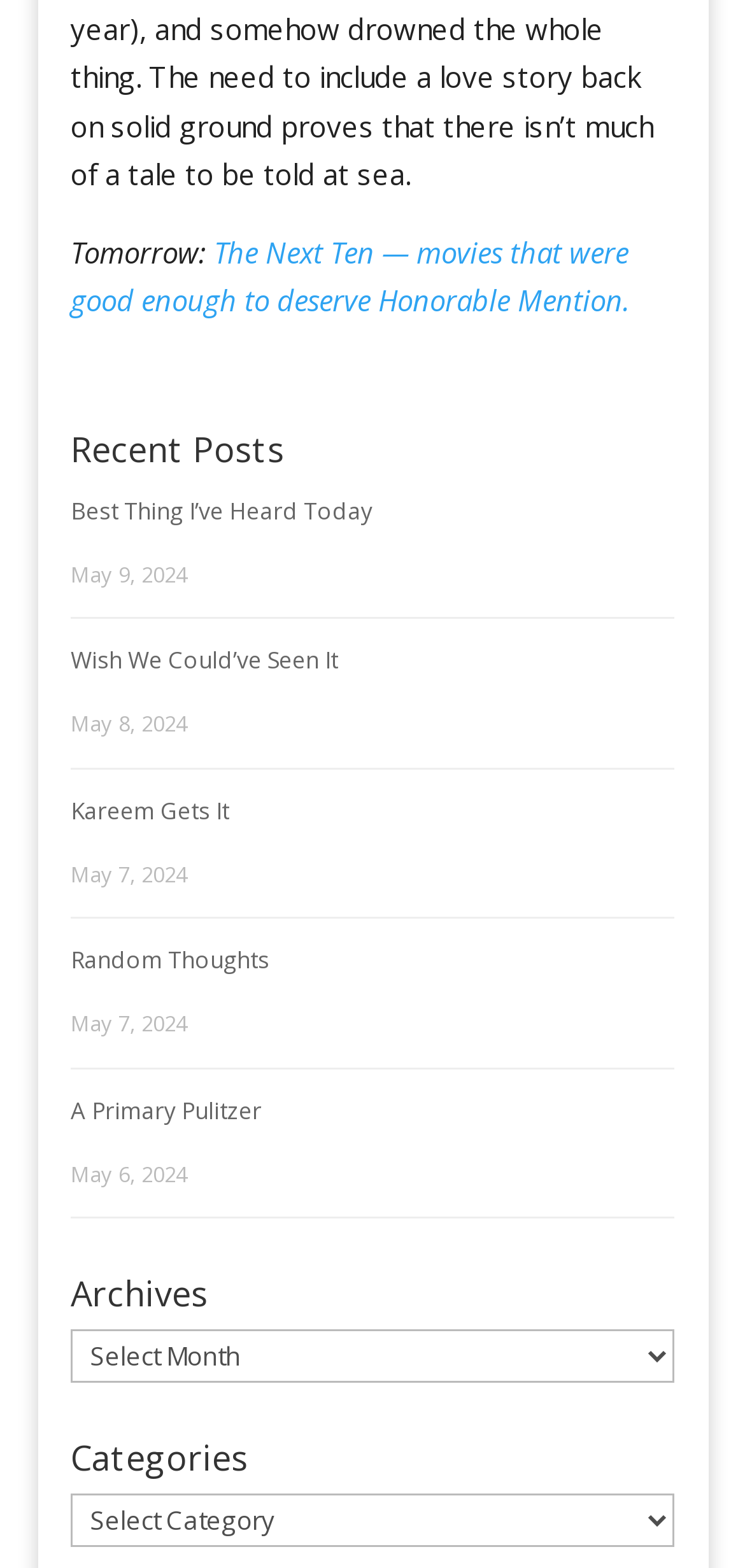Identify the bounding box coordinates of the element that should be clicked to fulfill this task: "Read 'The Next Ten'". The coordinates should be provided as four float numbers between 0 and 1, i.e., [left, top, right, bottom].

[0.095, 0.148, 0.846, 0.204]